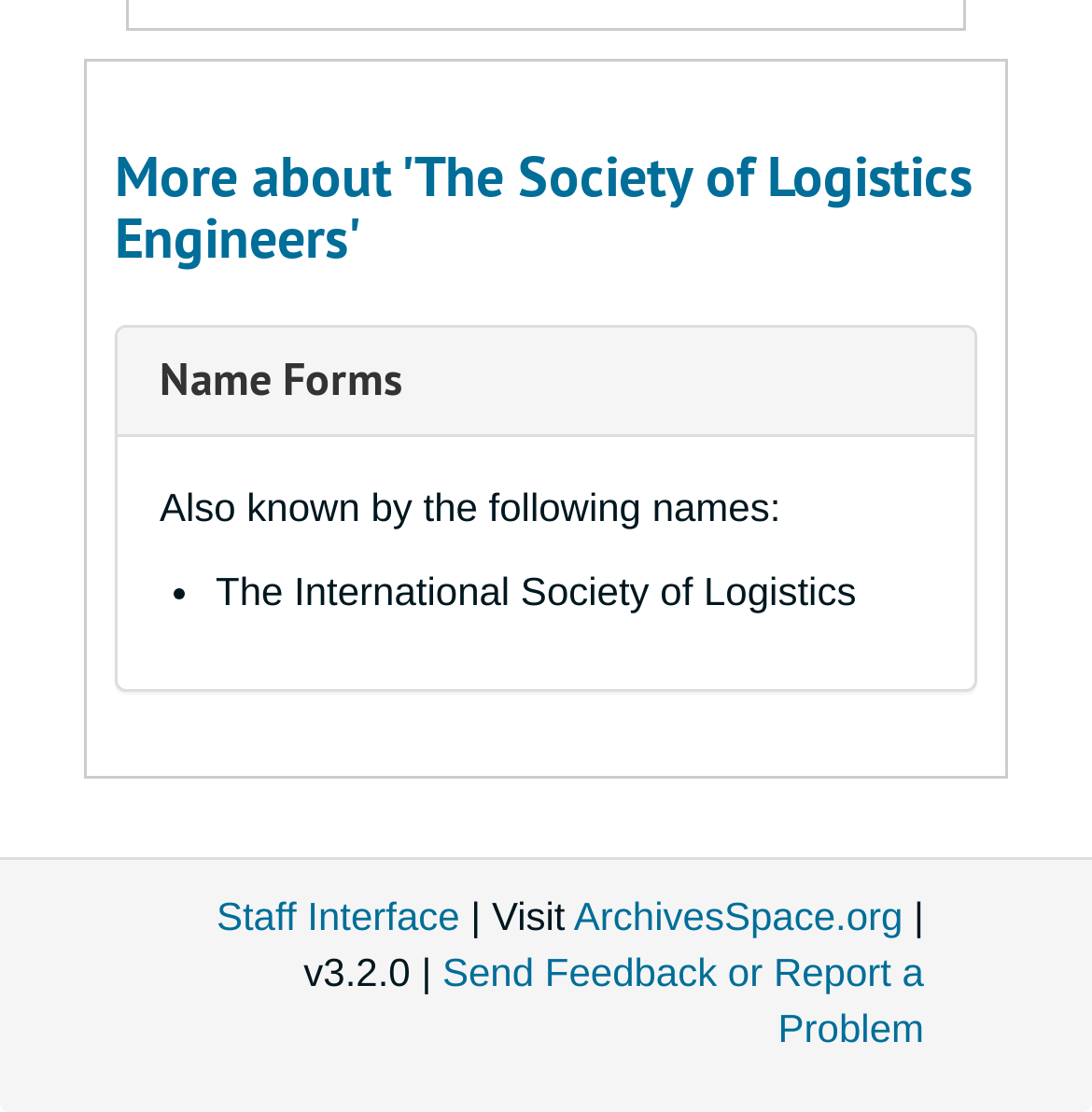What is the alternative name of the society?
Please provide a detailed and comprehensive answer to the question.

The webpage has a list of alternative names, and one of them is 'The International Society of Logistics' which is mentioned in the StaticText element.